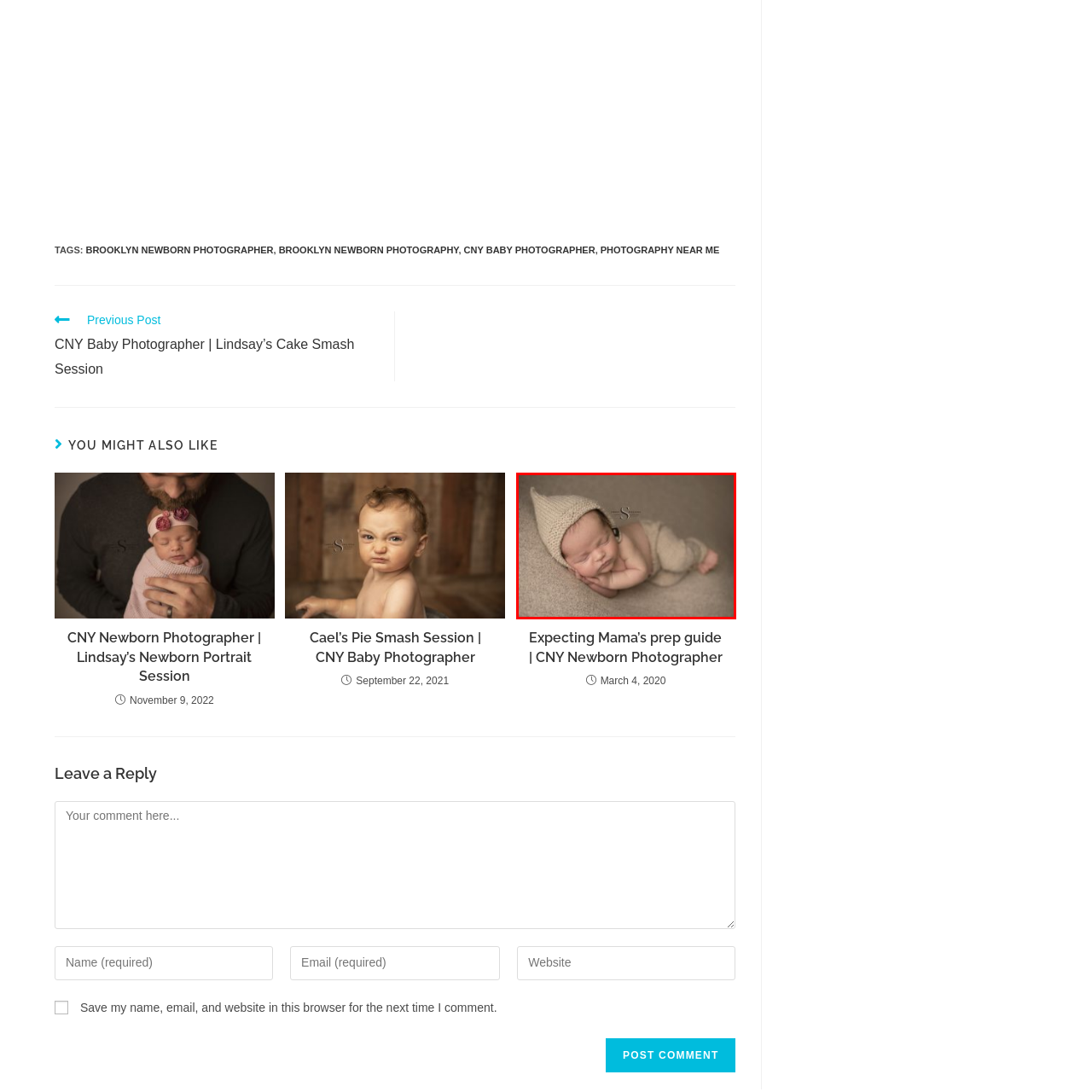Examine the image inside the red bounding box and deliver a thorough answer to the question that follows, drawing information from the image: What is the purpose of the image?

The caption explicitly states that this image is part of a collection related to CNY Newborn Photography, emphasizing the expertise of photographers in capturing precious moments. Therefore, the primary purpose of the image is to demonstrate the artistry and skill involved in newborn photography.